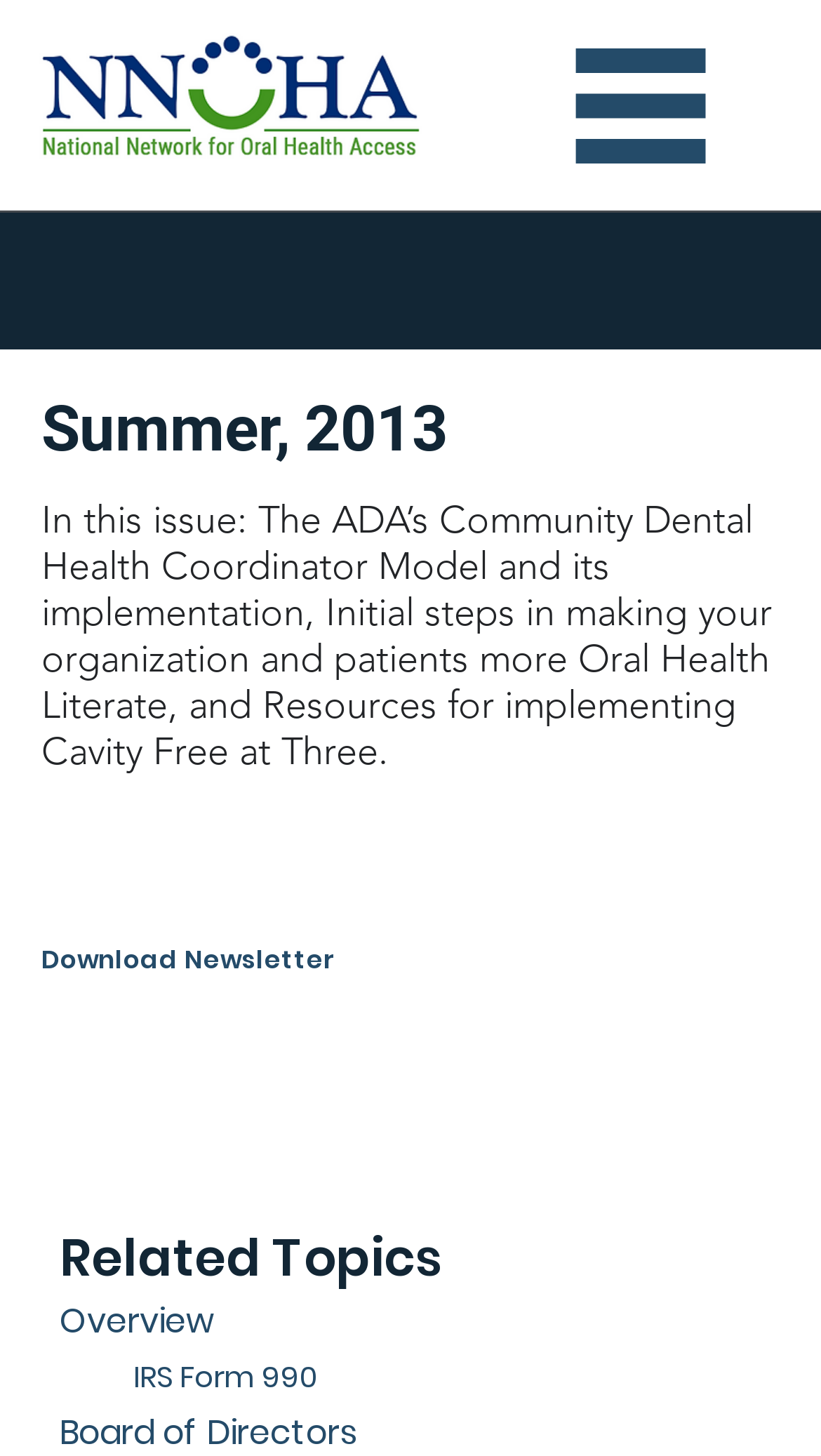What is the logo on the top left corner?
Please provide a comprehensive and detailed answer to the question.

The logo on the top left corner is identified as 'NNOHA logo' based on the image element with bounding box coordinates [0.0, 0.0, 0.562, 0.144] and OCR text 'NNOHA logo'.